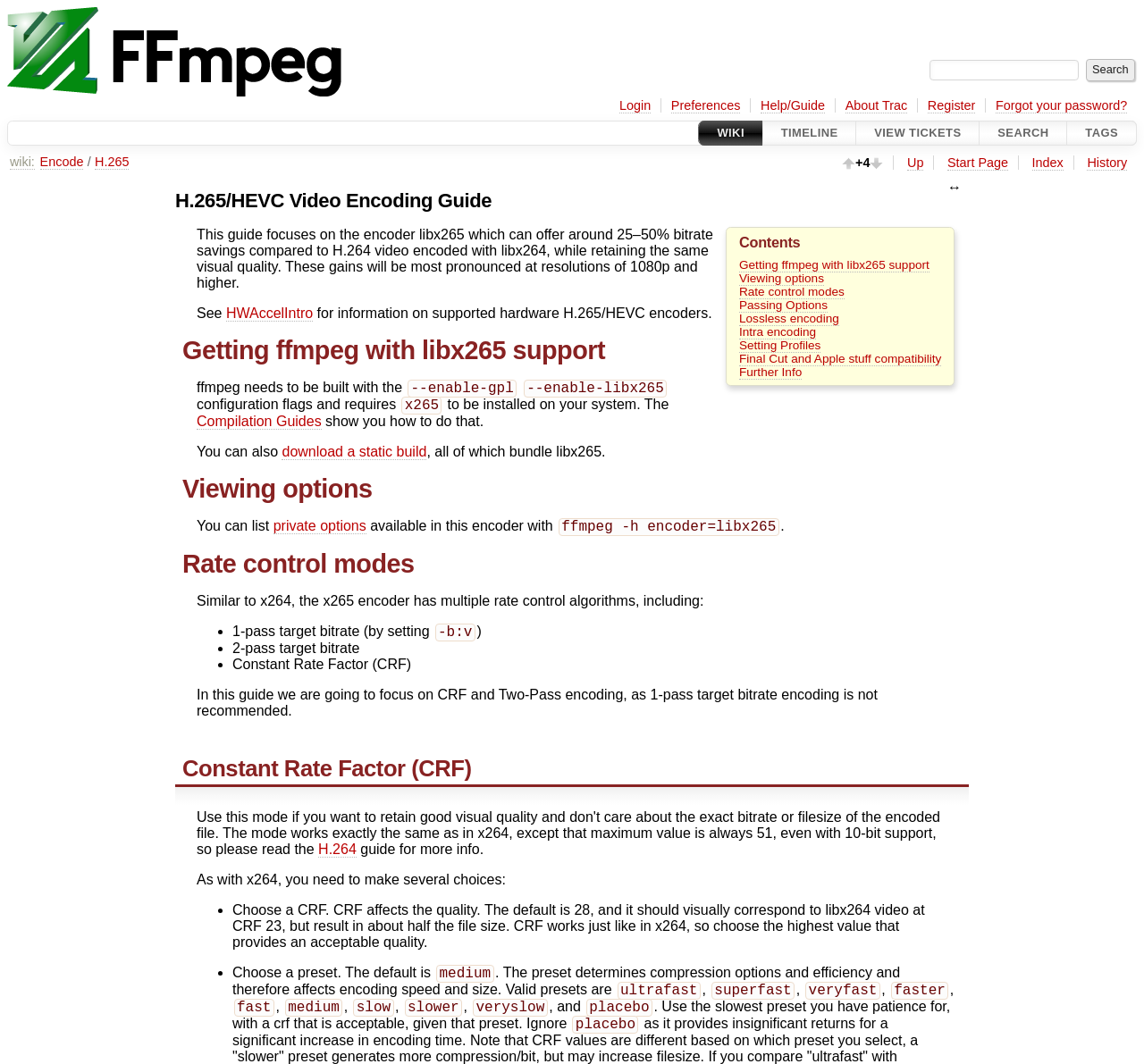Using the element description Start Page, predict the bounding box coordinates for the UI element. Provide the coordinates in (top-left x, top-left y, bottom-right x, bottom-right y) format with values ranging from 0 to 1.

[0.828, 0.146, 0.881, 0.16]